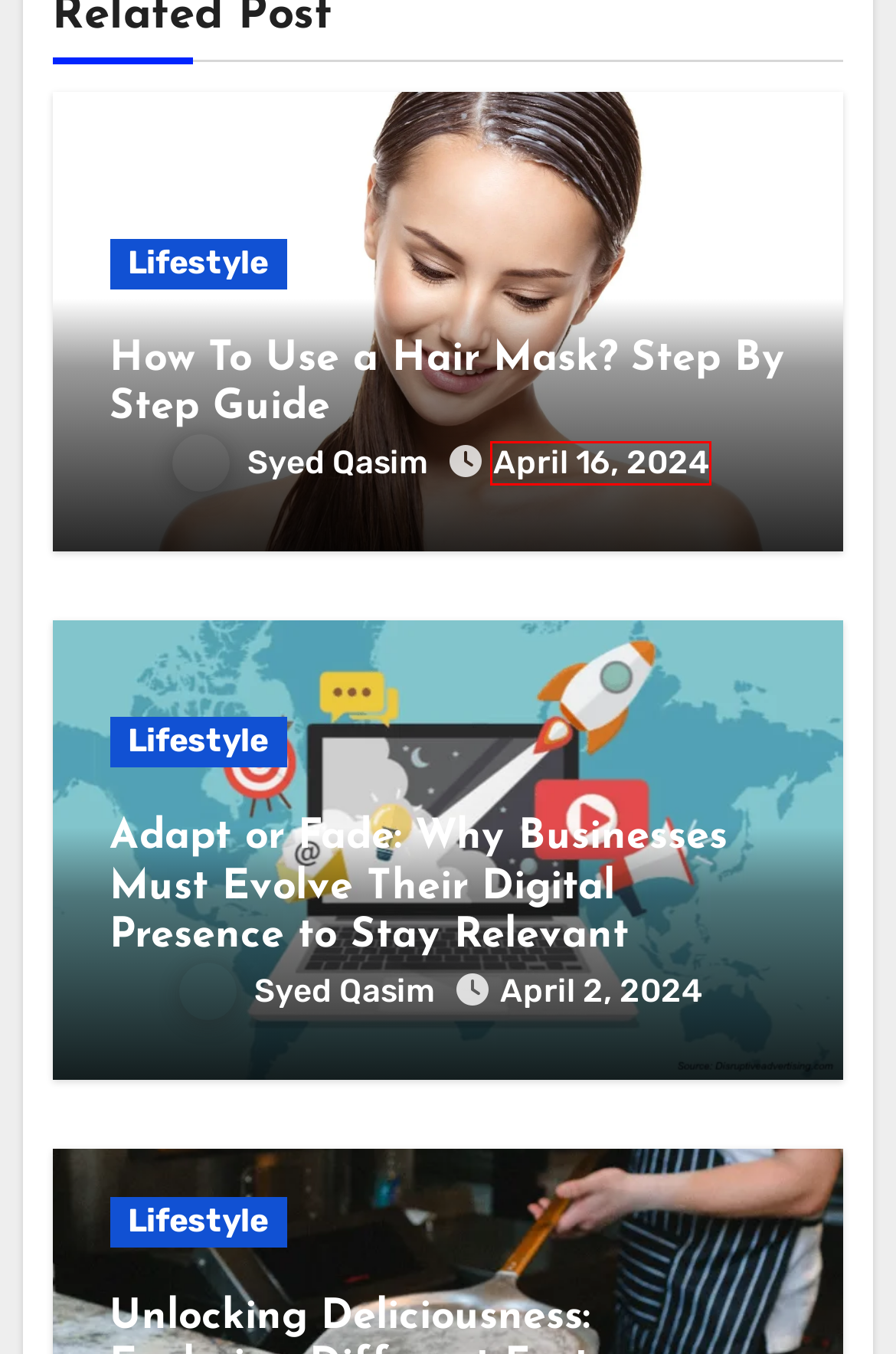Please examine the screenshot provided, which contains a red bounding box around a UI element. Select the webpage description that most accurately describes the new page displayed after clicking the highlighted element. Here are the candidates:
A. April 2024 -
B. How To Use a Hair Mask? Step By Step Guide
C. Premium & Free WordPress Themes | ThemeAnsar
D. Syed Qasim, Author at
E. Valentine's Day Archives -
F. -
G. Adapt or Fade: Why Businesses Must Evolve Their Digital Presence to Stay Relevant
H. The Slot Strategist: Insider Secrets for Dominating Online Slots

A